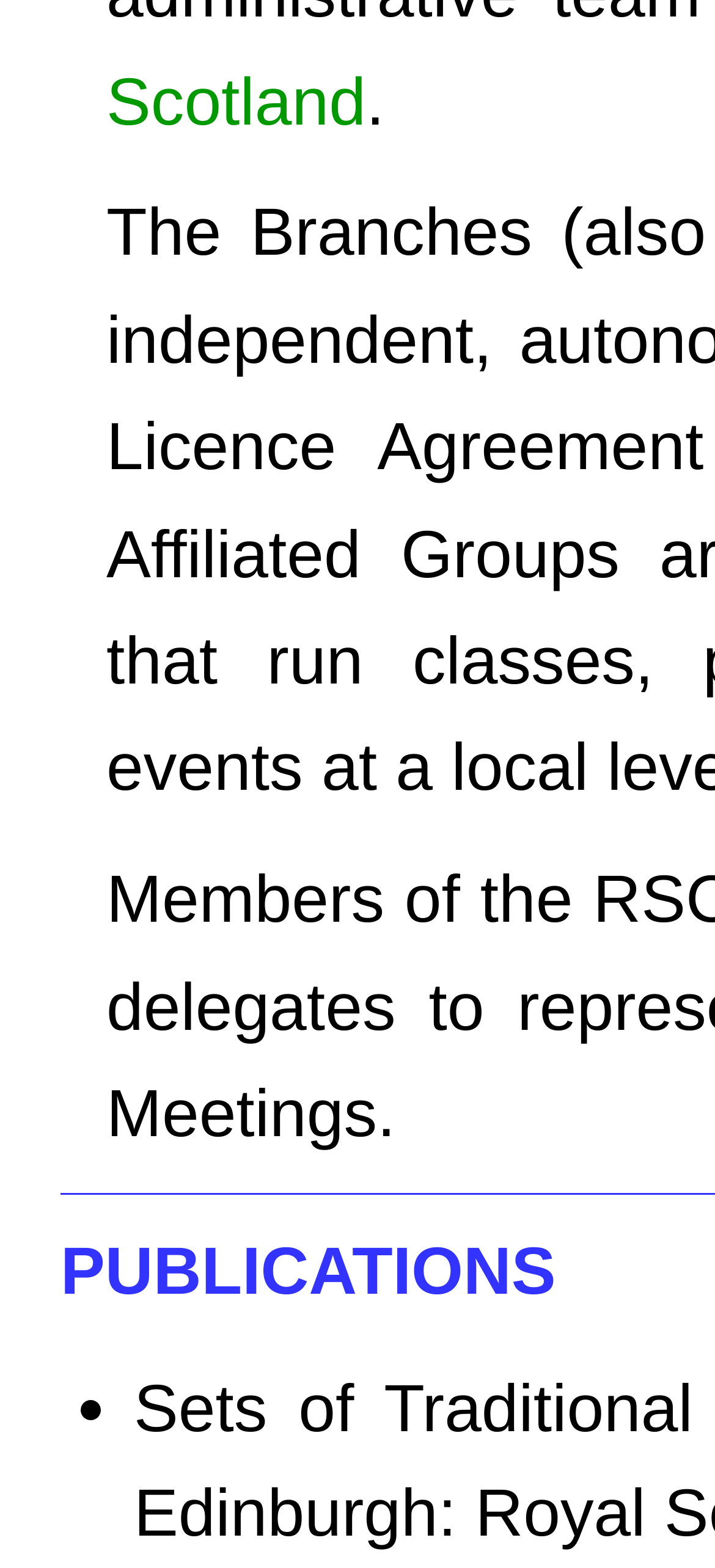Extract the bounding box coordinates of the UI element described: "Jean Milligan". Provide the coordinates in the format [left, top, right, bottom] with values ranging from 0 to 1.

[0.187, 0.72, 0.732, 0.768]